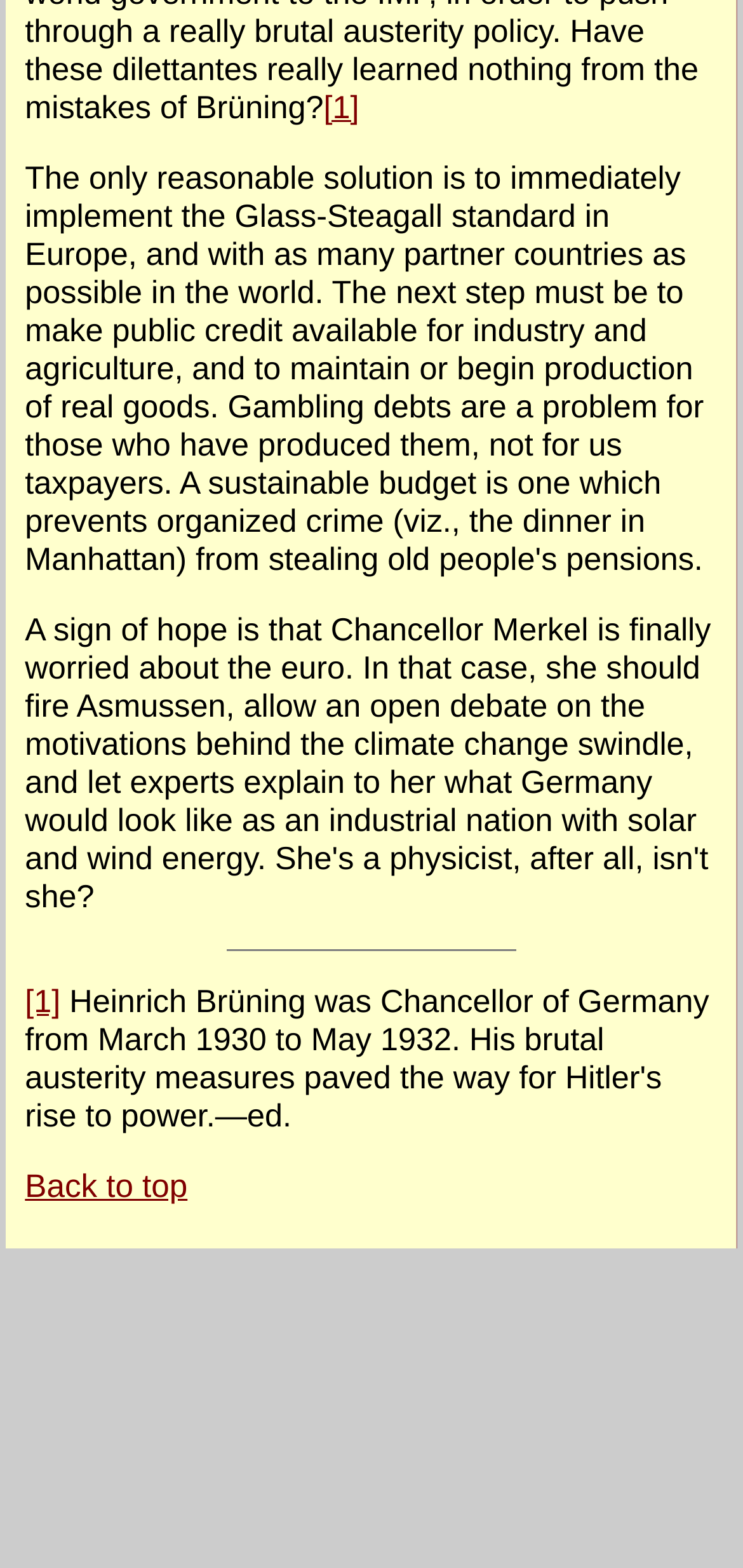From the image, can you give a detailed response to the question below:
What is the purpose of the last link on the webpage?

I determined the purpose of the last link on the webpage by looking at its OCR text, which is 'Back to top'. This suggests that clicking on this link will take the user back to the top of the webpage.